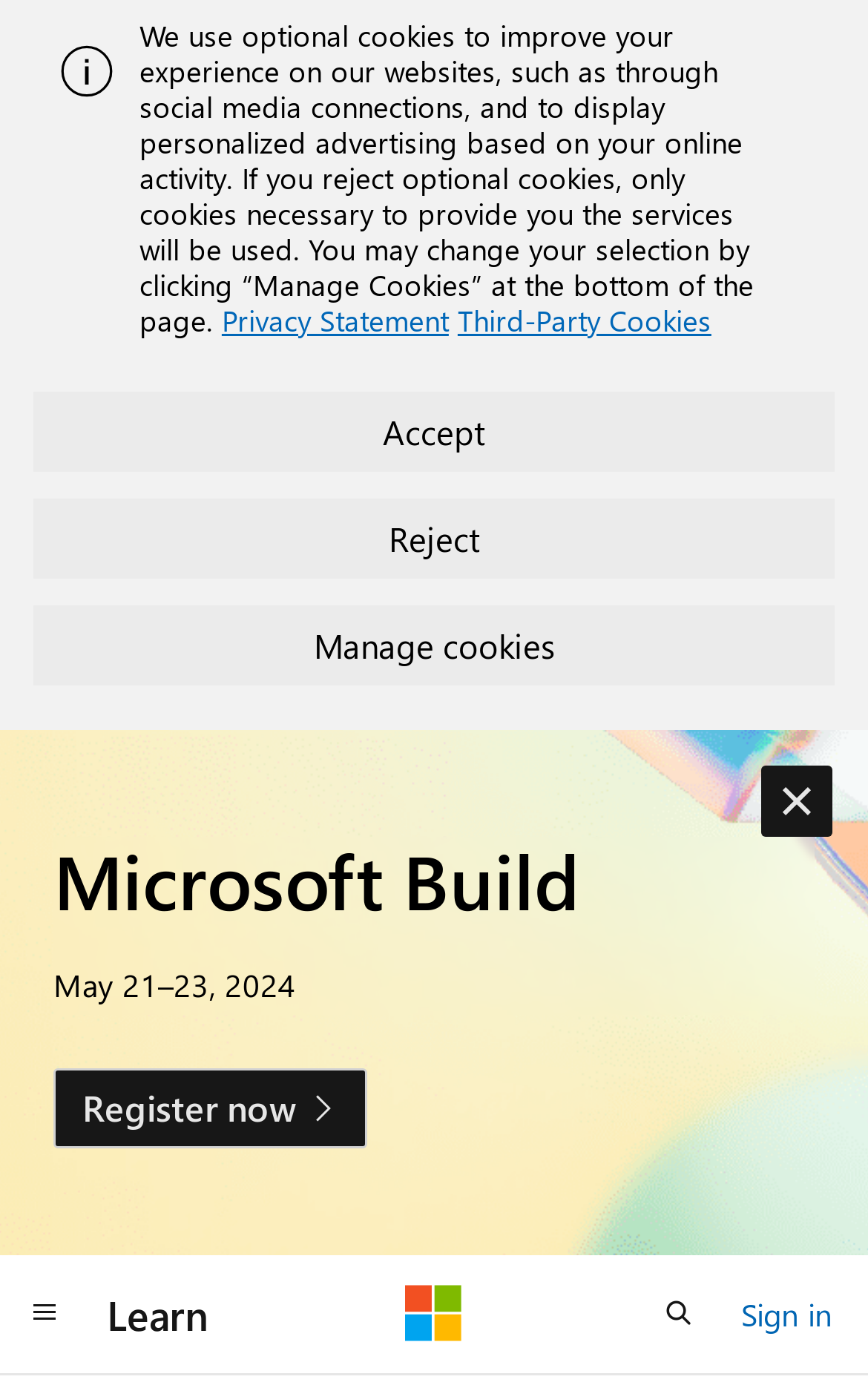Please find the bounding box coordinates of the element's region to be clicked to carry out this instruction: "open search".

[0.731, 0.918, 0.833, 0.975]